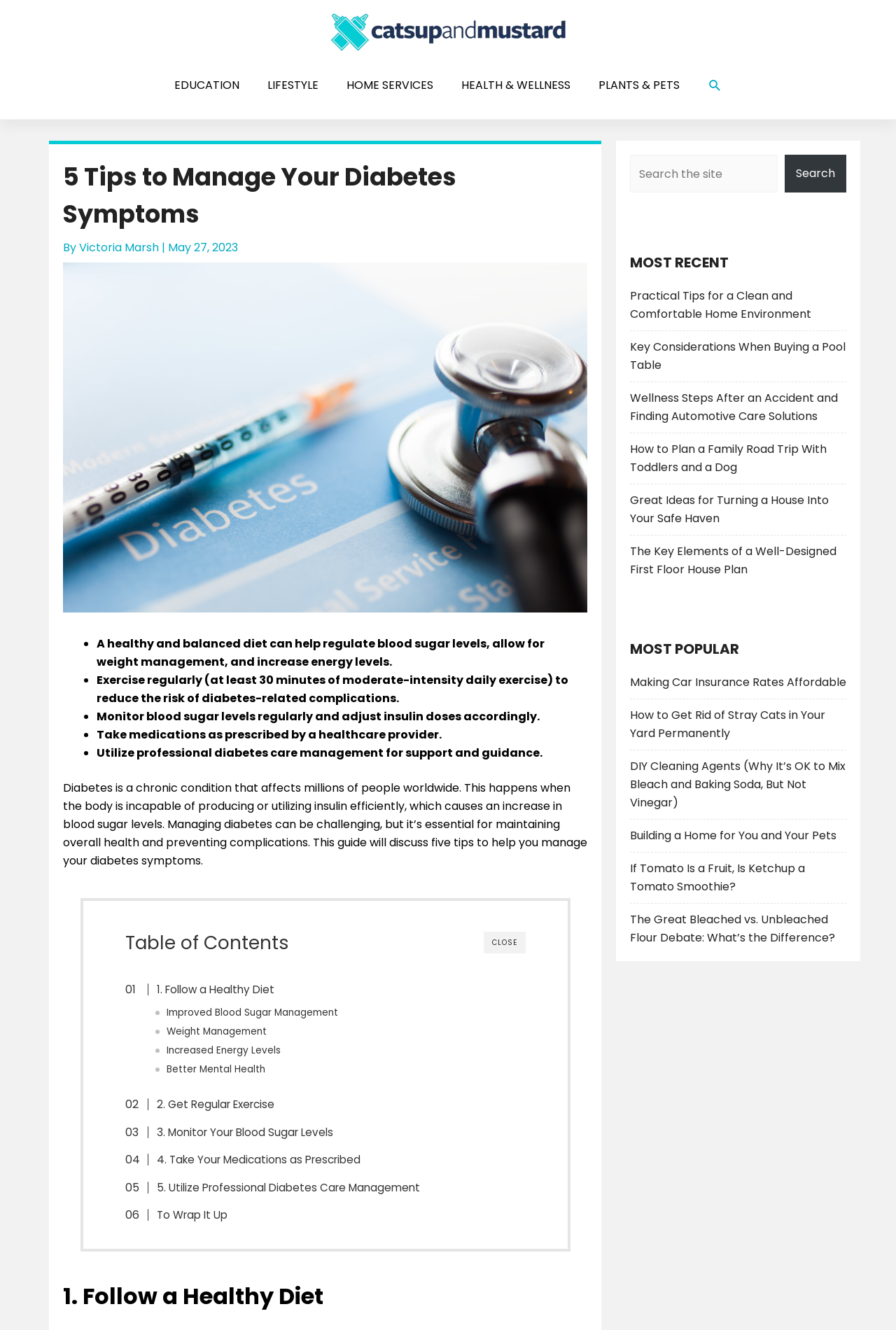Create a detailed description of the webpage's content and layout.

This webpage is about managing diabetes symptoms, with a focus on providing five tips to make the process easier. At the top of the page, there is a navigation bar with links to different sections of the website, including "EDUCATION", "LIFESTYLE", "HOME SERVICES", "HEALTH & WELLNESS", and "PLANTS & PETS". Next to the navigation bar, there is a search icon link with the text "SEARCH".

Below the navigation bar, there is a header section with the title "5 Tips to Manage Your Diabetes Symptoms" and a subheading "By Victoria Marsh | May 27, 2023". There is also an image related to diabetes in this section.

The main content of the page is divided into five sections, each representing one of the five tips. The tips are presented in a list format, with bullet points and brief descriptions. The tips include following a healthy and balanced diet, exercising regularly, monitoring blood sugar levels, taking medications as prescribed, and utilizing professional diabetes care management.

To the right of the main content, there are three complementary sections. The first section has a search bar and a button to search. The second section has a heading "MOST RECENT" and lists several links to recent articles on various topics, including home environment, pool tables, wellness, and family road trips. The third section has a heading "MOST POPULAR" and lists several links to popular articles on topics such as car insurance, stray cats, DIY cleaning agents, and more.

At the bottom of the page, there is a table of contents with links to each of the five tips, as well as a "CLOSE" button.